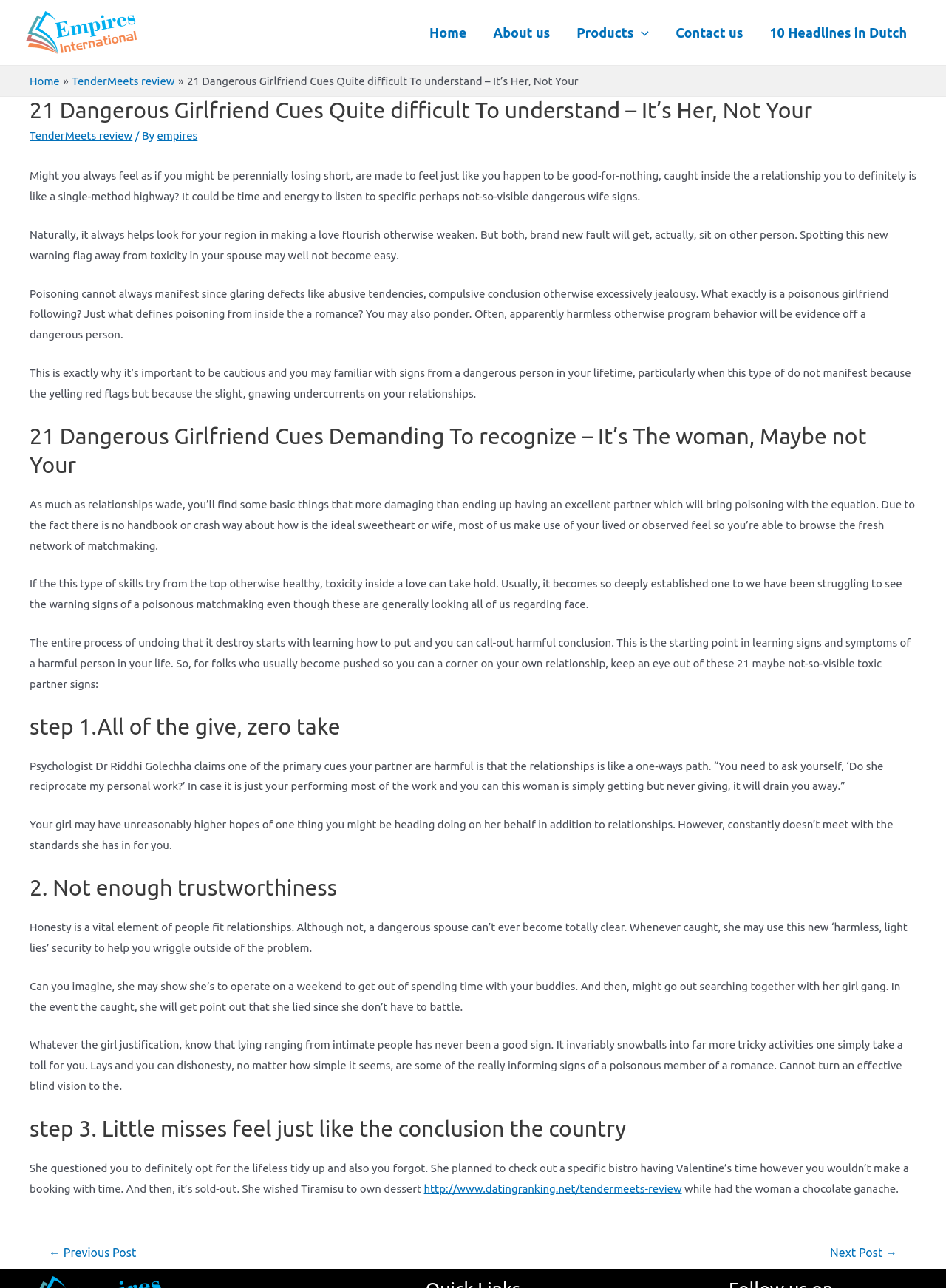Provide the bounding box coordinates of the HTML element this sentence describes: "http://www.datingranking.net/tendermeets-review". The bounding box coordinates consist of four float numbers between 0 and 1, i.e., [left, top, right, bottom].

[0.448, 0.918, 0.721, 0.927]